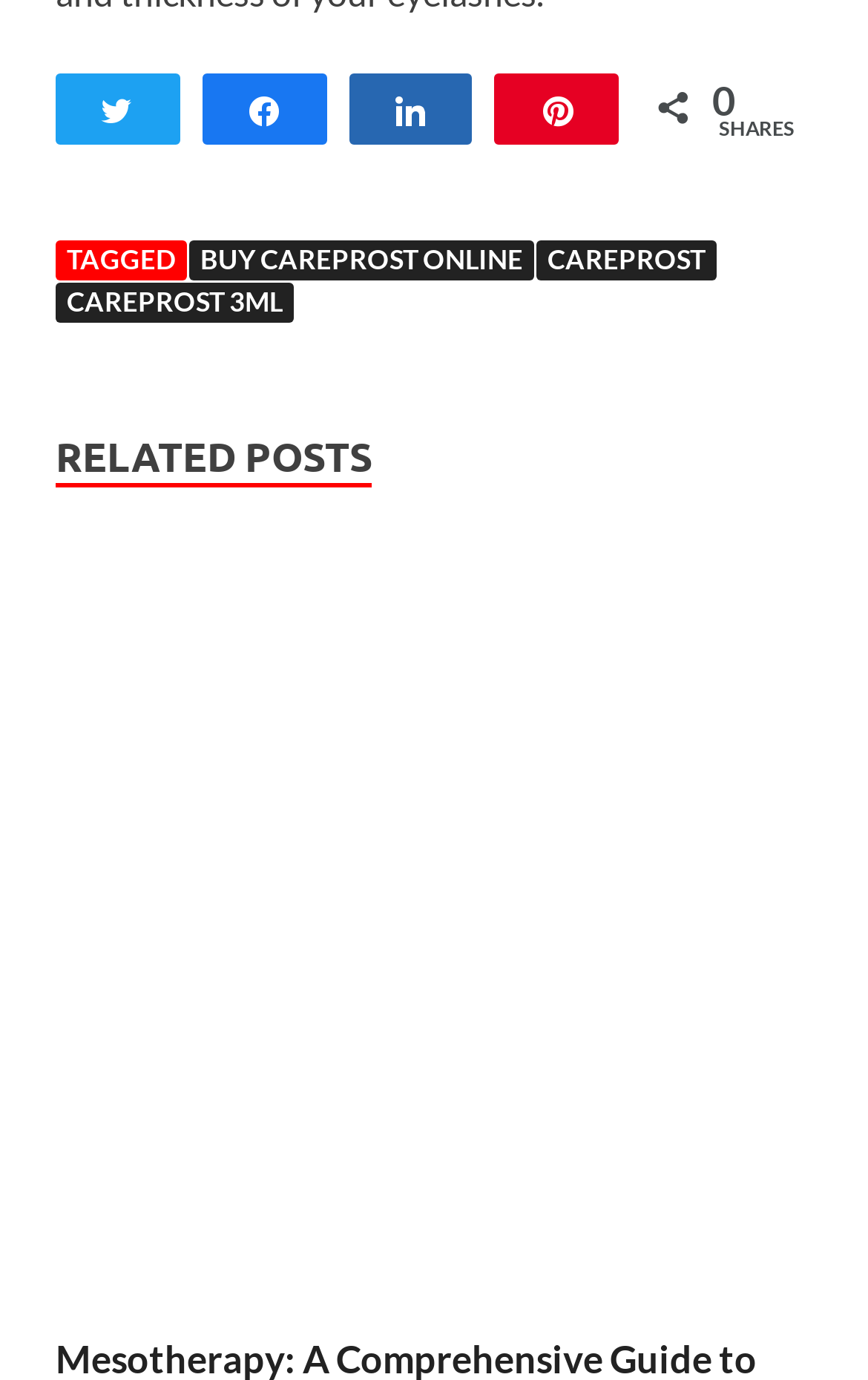Identify the bounding box coordinates of the element that should be clicked to fulfill this task: "Click to join martialsciencecenter". The coordinates should be provided as four float numbers between 0 and 1, i.e., [left, top, right, bottom].

None